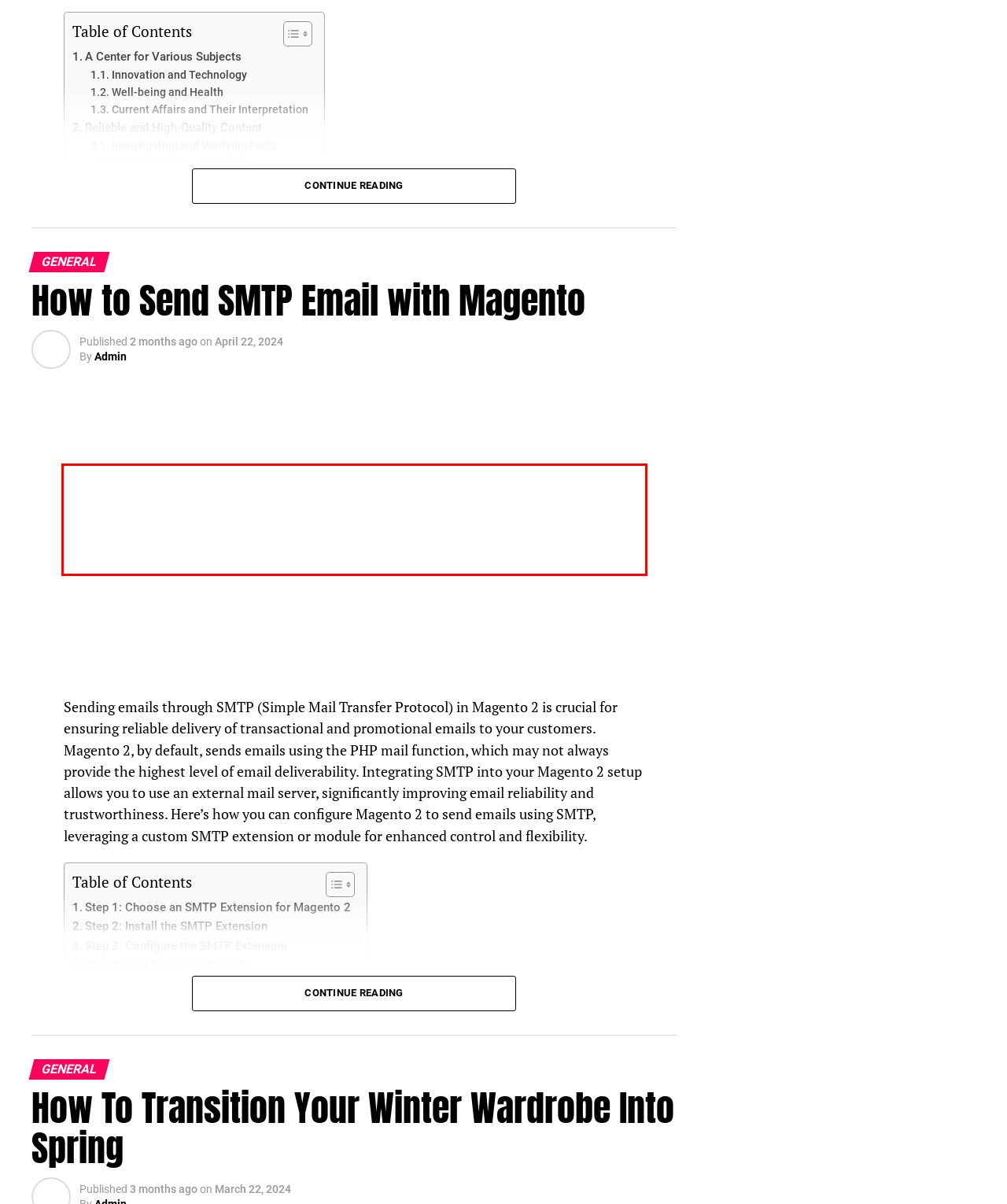Please examine the screenshot of the webpage and read the text present within the red rectangle bounding box.

The blog at //vital-mag.net takes great satisfaction in the variety of articles it offers. This site offers something for everyone, whether you’re interested in in-depth analysis of current events, health and wellness advice, or the newest technology developments. It is ensured that readers from diverse backgrounds will find something of interest due to the breadth of topics covered.